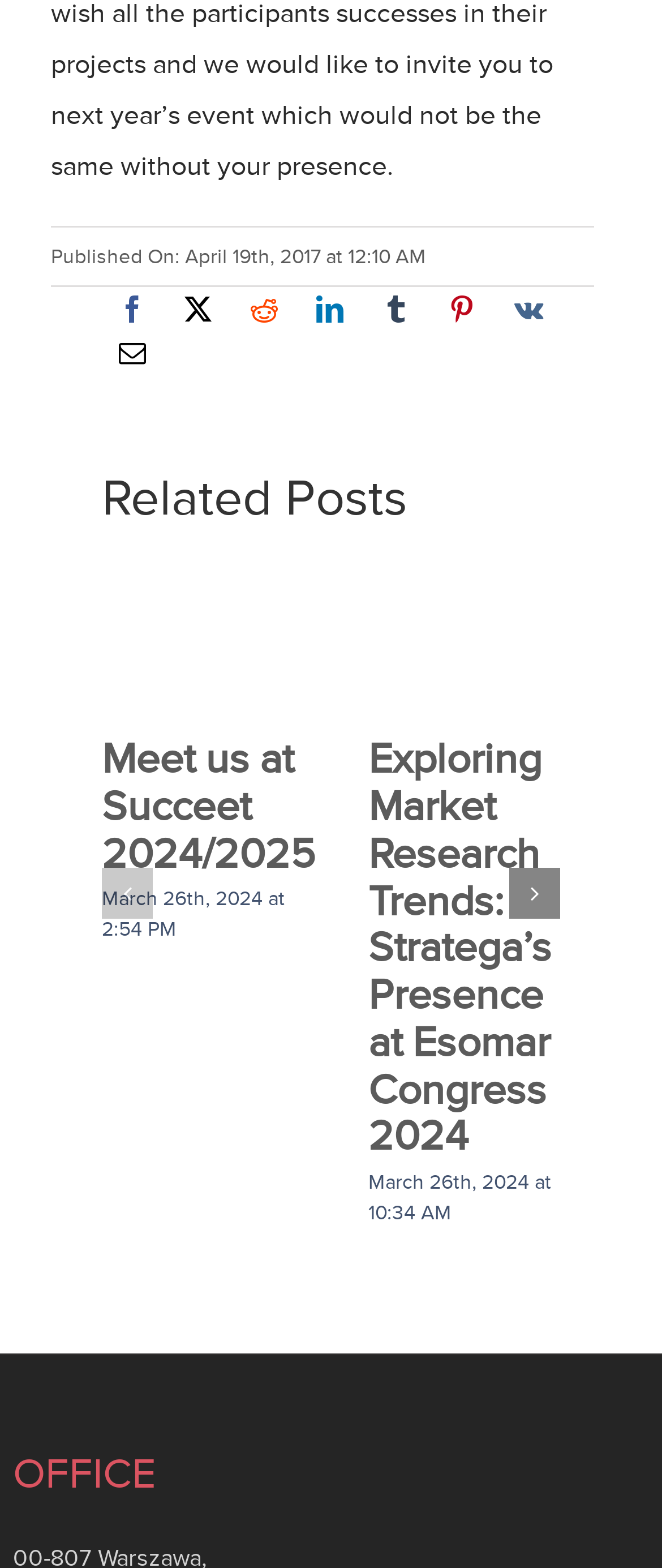Please find the bounding box coordinates of the clickable region needed to complete the following instruction: "Read about Exploring Market Research Trends". The bounding box coordinates must consist of four float numbers between 0 and 1, i.e., [left, top, right, bottom].

[0.556, 0.469, 0.846, 0.74]